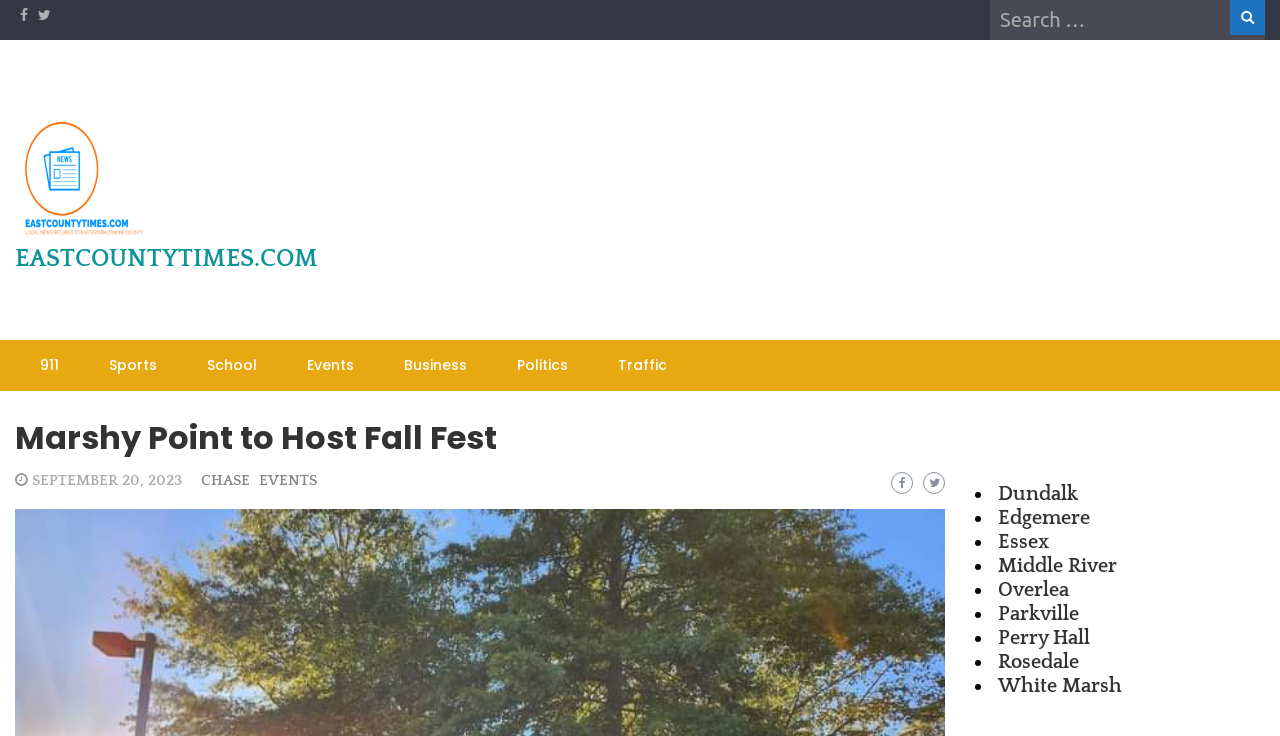Pinpoint the bounding box coordinates of the area that must be clicked to complete this instruction: "Check the latest news".

[0.157, 0.641, 0.195, 0.664]